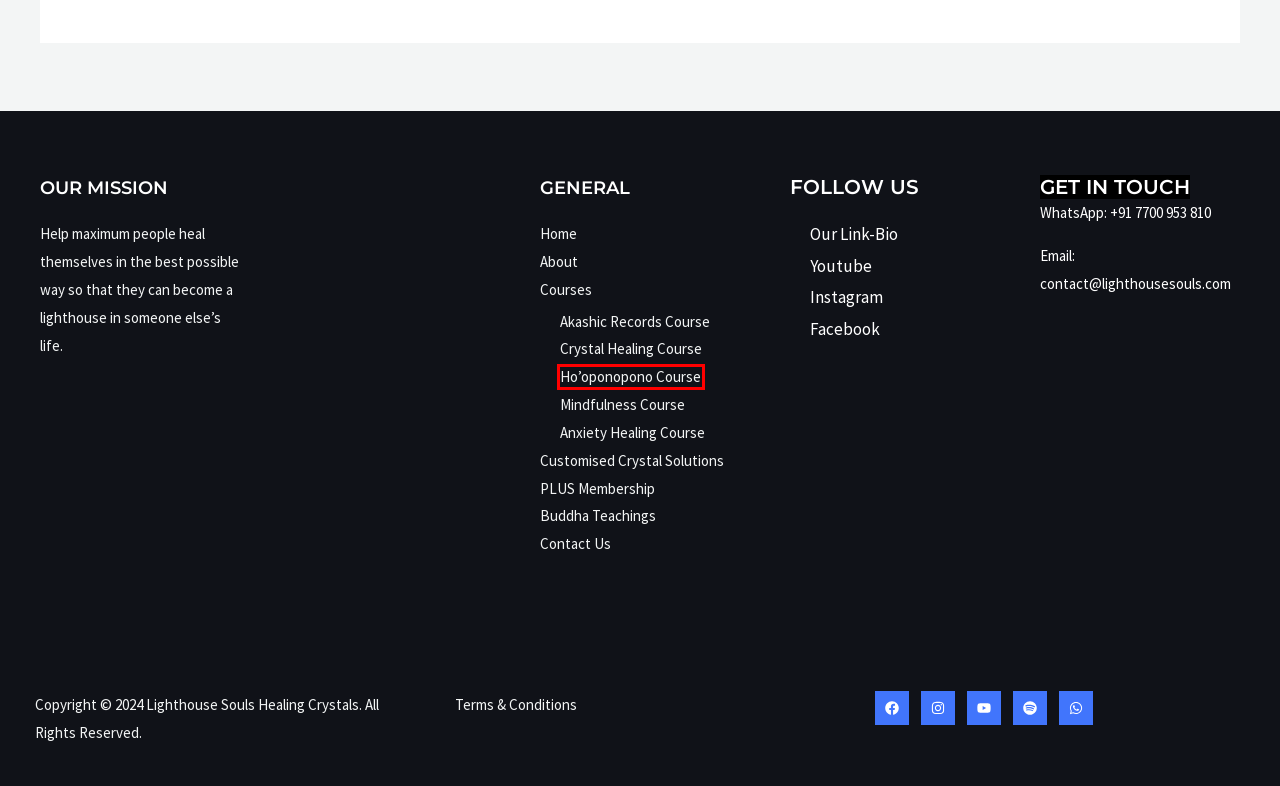You have a screenshot of a webpage where a red bounding box highlights a specific UI element. Identify the description that best matches the resulting webpage after the highlighted element is clicked. The choices are:
A. Ho’oponopono Course – Lighthouse Souls Healing Crystals
B. Contact Us – Lighthouse Souls Healing Crystals
C. Crystal Healing Course – Lighthouse Souls Healing Crystals
D. Lighthouse Souls Healing Crystals – Heal yourself well & be a Lighthouse in someone’s life!
E. About Us – Lighthouse Souls Healing Crystals
F. Terms & Conditions – Lighthouse Souls Healing Crystals
G. Courses – Lighthouse Souls Healing Crystals
H. Anxiety Healing Course – Lighthouse Souls Healing Crystals

A